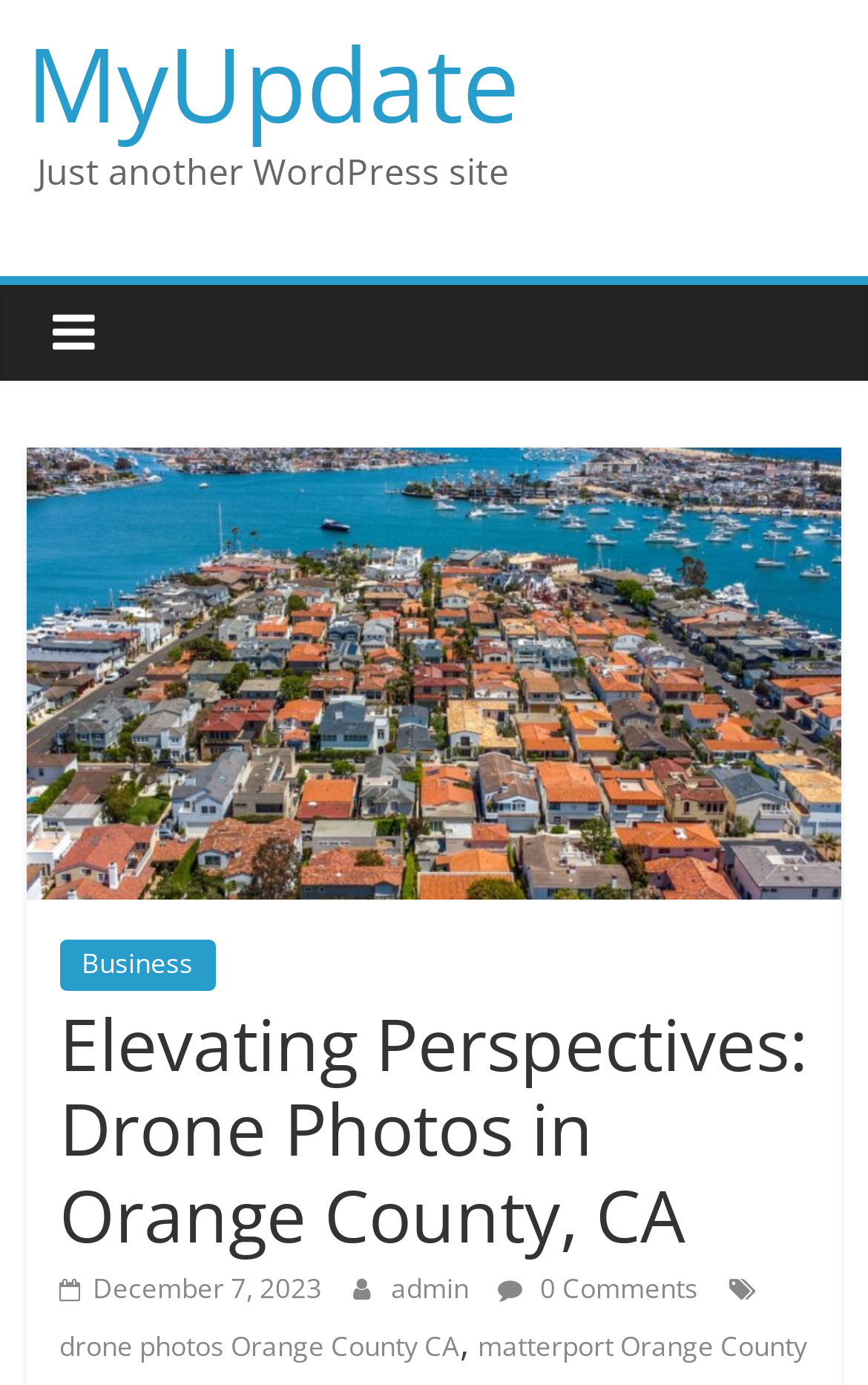Provide the bounding box coordinates of the UI element this sentence describes: "December 7, 2023".

[0.068, 0.917, 0.371, 0.944]